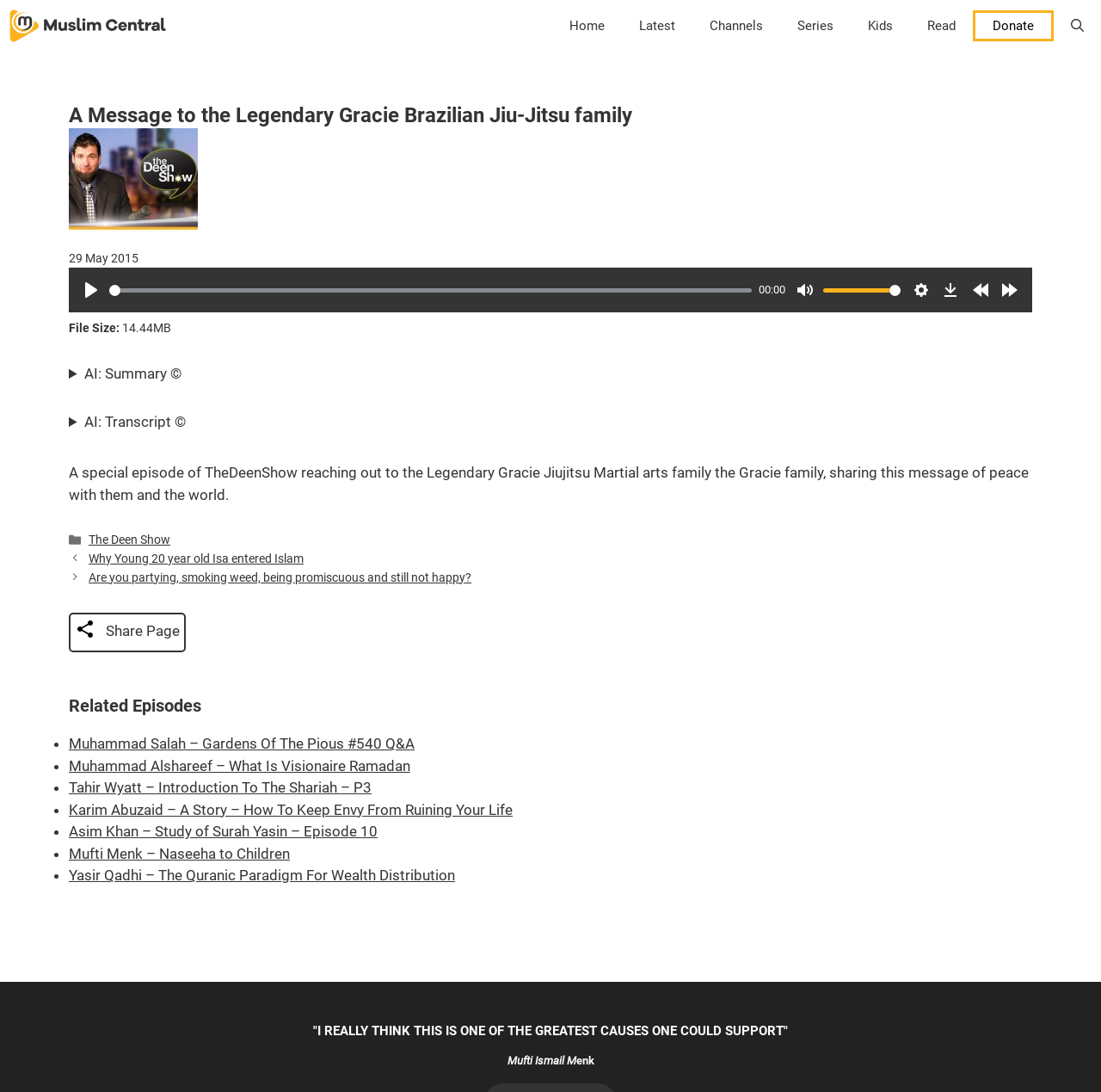Determine the coordinates of the bounding box for the clickable area needed to execute this instruction: "View Gallery".

None